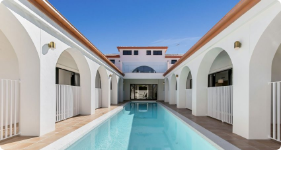Create a detailed narrative of what is happening in the image.

The image showcases a stunning architectural feature of a luxurious property, emphasizing a serene and elegant outdoor space. A central swimming pool stretches invitingly through a corridor flanked by arched structures, enhancing the ambiance of open space and light. The pristine, reflective water of the pool mirrors the bright blue sky above, creating a tranquil atmosphere. The white walls and decorative arches add a touch of sophistication, hinting at a Mediterranean or modern design aesthetic. This stunning setting is part of the featured property known as "Coco Privé! Little Cove’s Hidden Gem," enticing prospective buyers or visitors looking for an exclusive living experience.